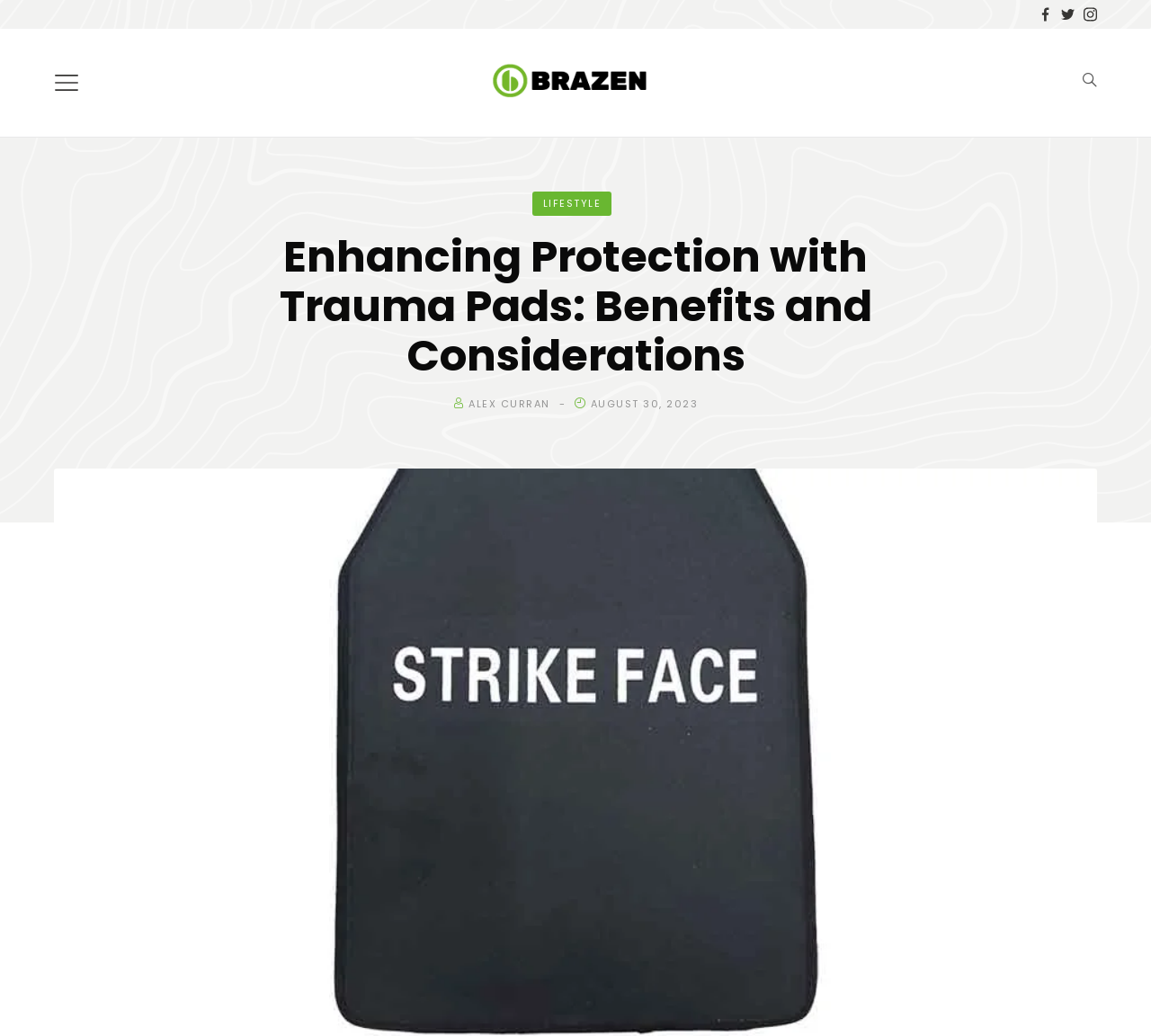What is the author of the article?
Analyze the screenshot and provide a detailed answer to the question.

The link element with the text 'ALEX CURRAN' is likely to be the author of the article, as it is placed below the heading and above the date.